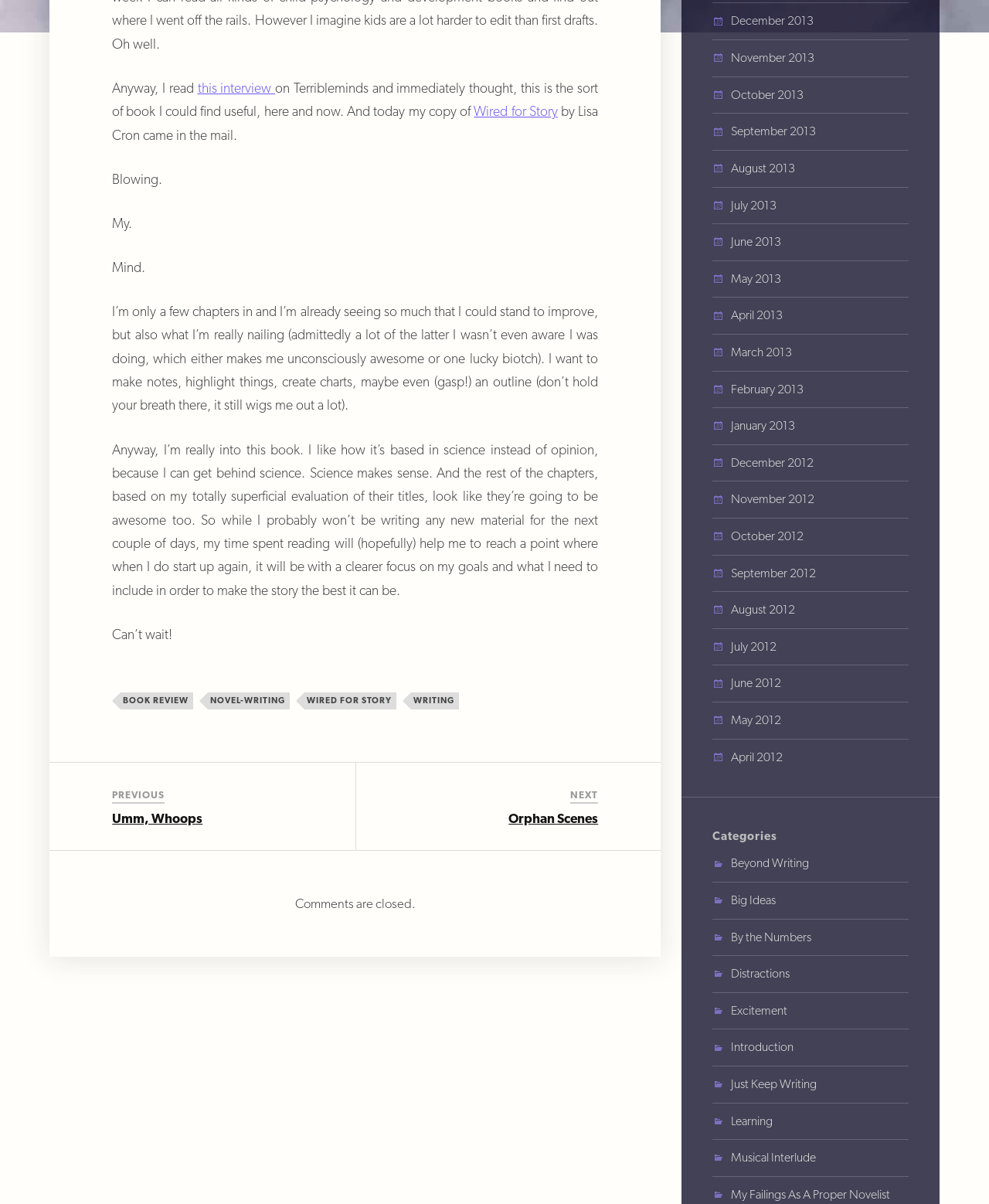Locate the bounding box coordinates of the clickable part needed for the task: "Go to the 'Umm, Whoops' post".

[0.113, 0.673, 0.205, 0.686]